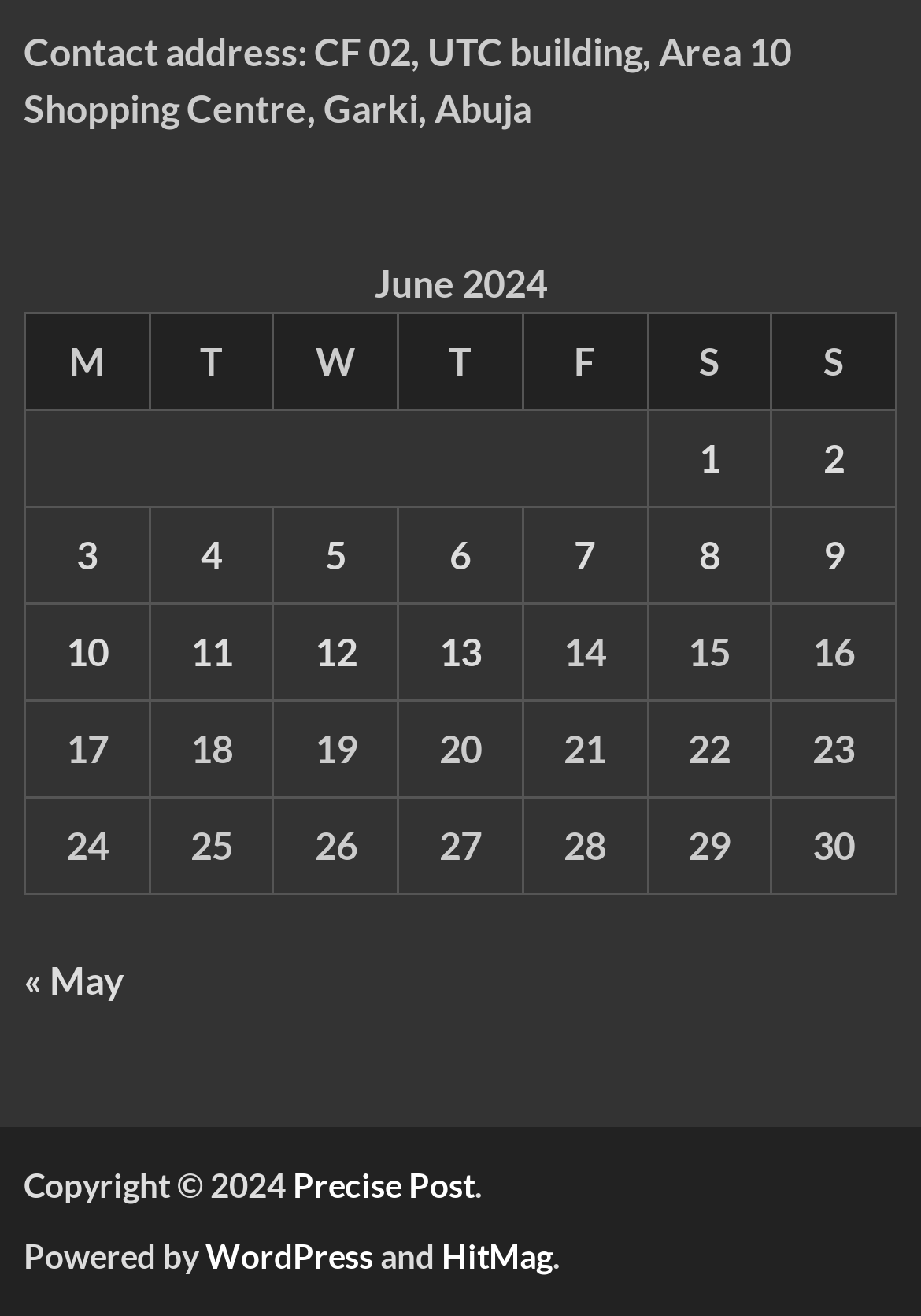Carefully observe the image and respond to the question with a detailed answer:
What is the contact address?

The contact address is mentioned at the top of the webpage, which is CF 02, UTC building, Area 10 Shopping Centre, Garki, Abuja.